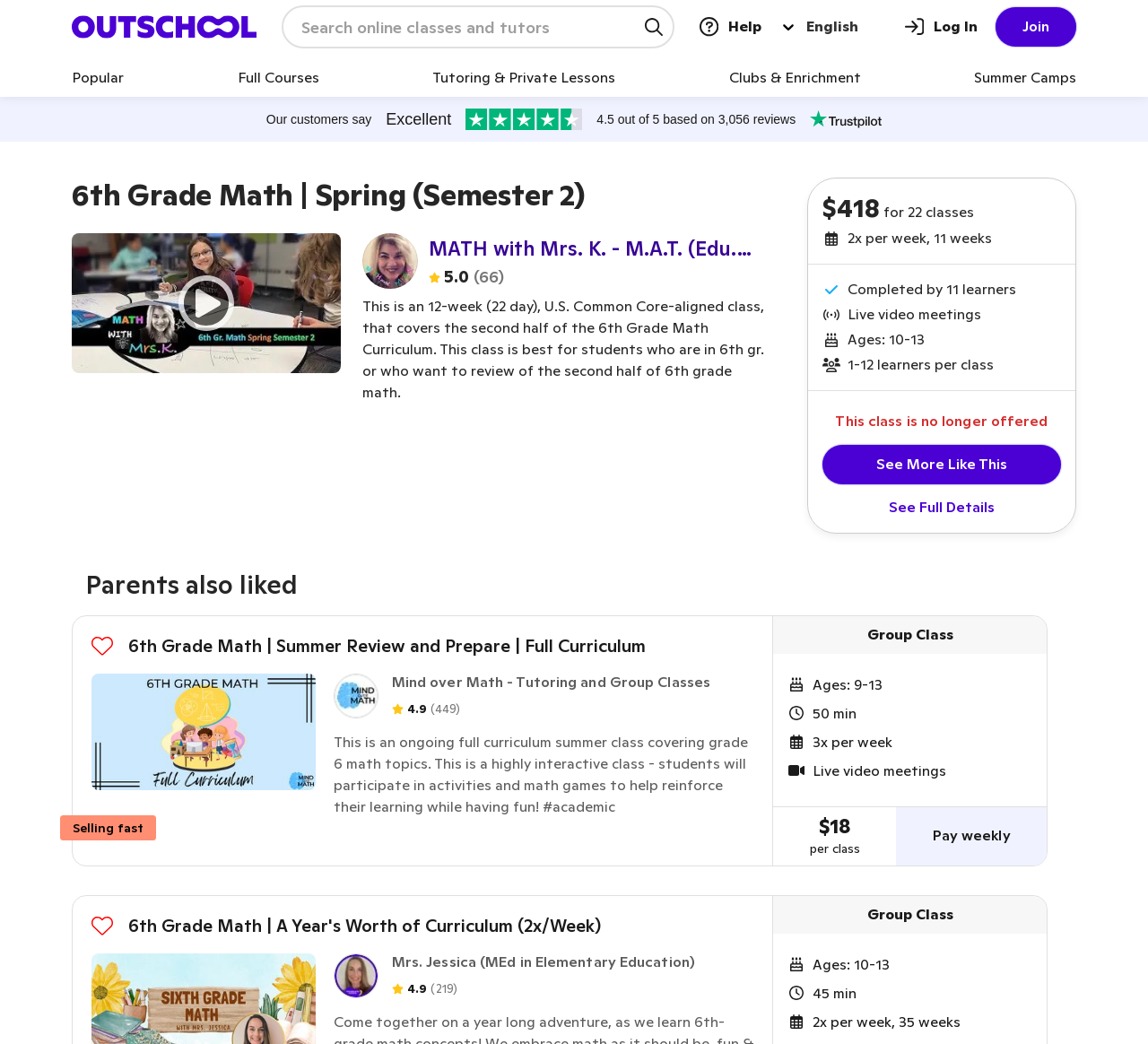Please predict the bounding box coordinates (top-left x, top-left y, bottom-right x, bottom-right y) for the UI element in the screenshot that fits the description: placeholder="Search online classes and tutors"

[0.262, 0.01, 0.556, 0.041]